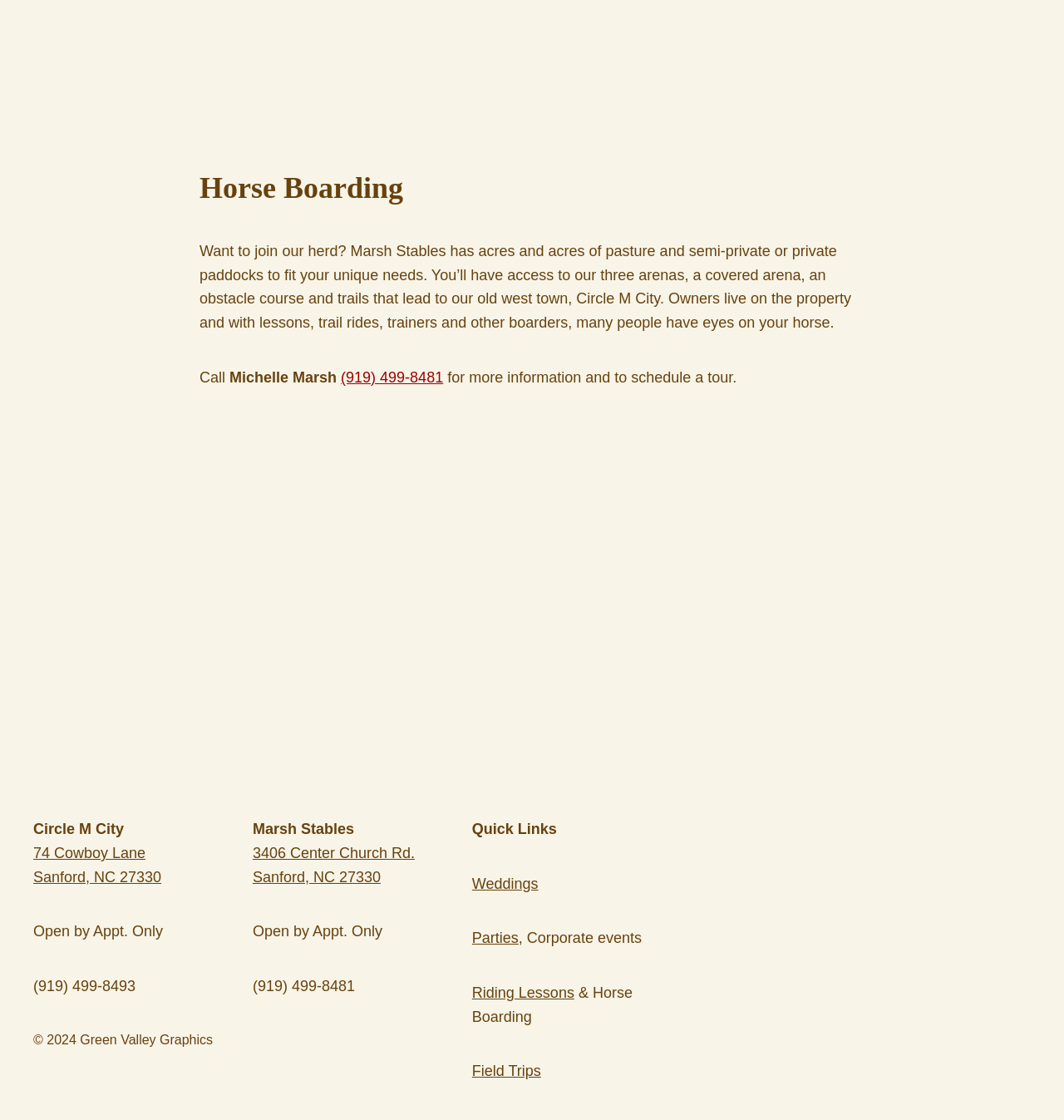Please identify the bounding box coordinates for the region that you need to click to follow this instruction: "View the map of Marsh stables and Circle M City".

[0.514, 0.375, 0.813, 0.578]